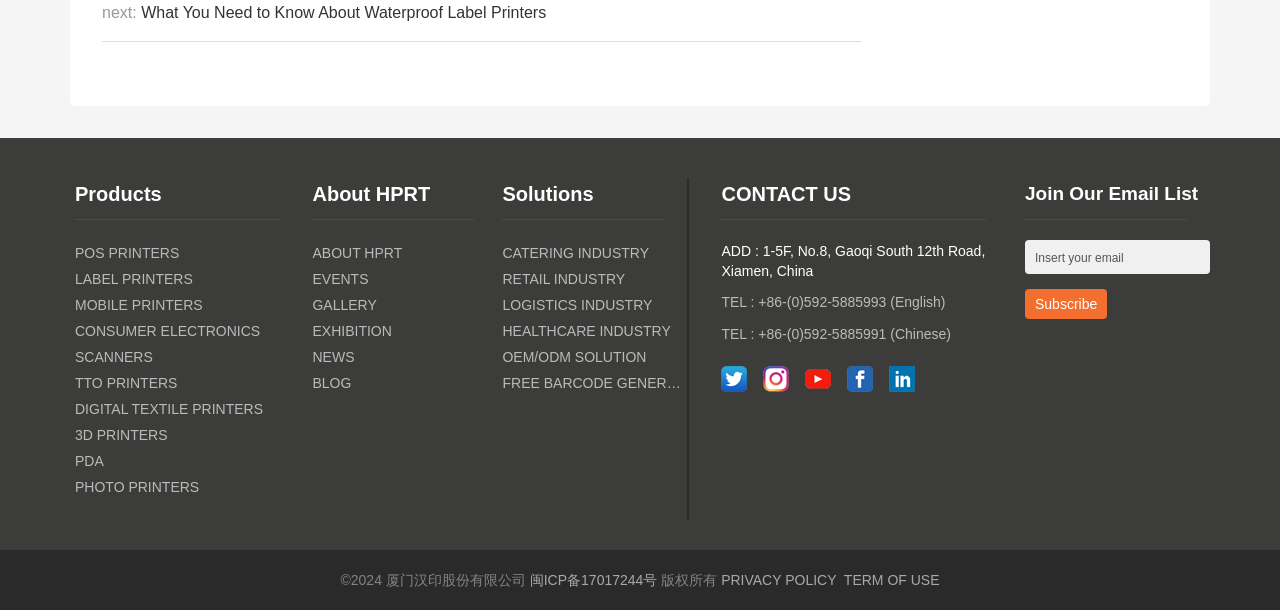Based on the visual content of the image, answer the question thoroughly: How many product categories are there?

I counted the number of links under the 'Products' category, which are 'POS PRINTERS', 'LABEL PRINTERS', 'MOBILE PRINTERS', 'CONSUMER ELECTRONICS', 'SCANNERS', 'TTO PRINTERS', 'DIGITAL TEXTILE PRINTERS', '3D PRINTERS', and 'PDA', 'PHOTO PRINTERS'. There are 11 links in total.